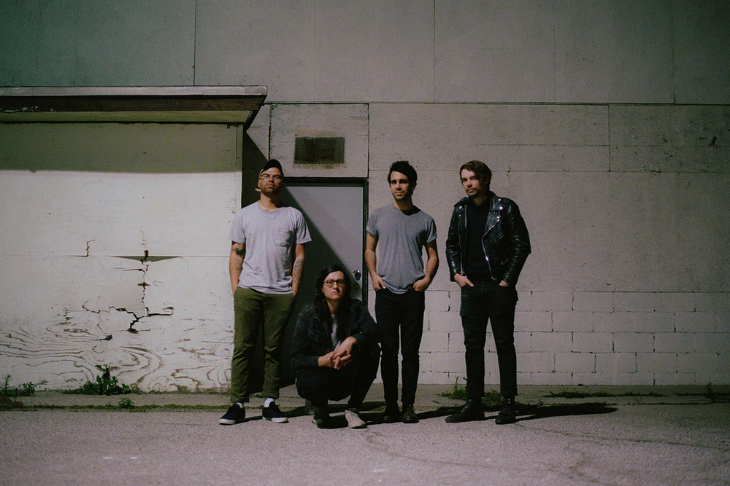Please give a succinct answer using a single word or phrase:
What is the atmosphere of the scene in the image?

Relaxed yet edgy